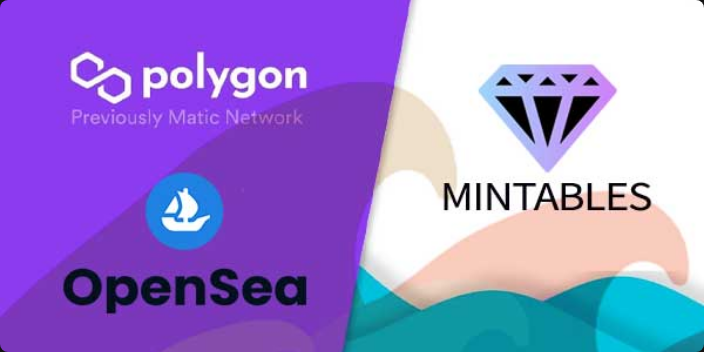Answer the question in a single word or phrase:
What is the blockchain capability indicated by?

Polygon